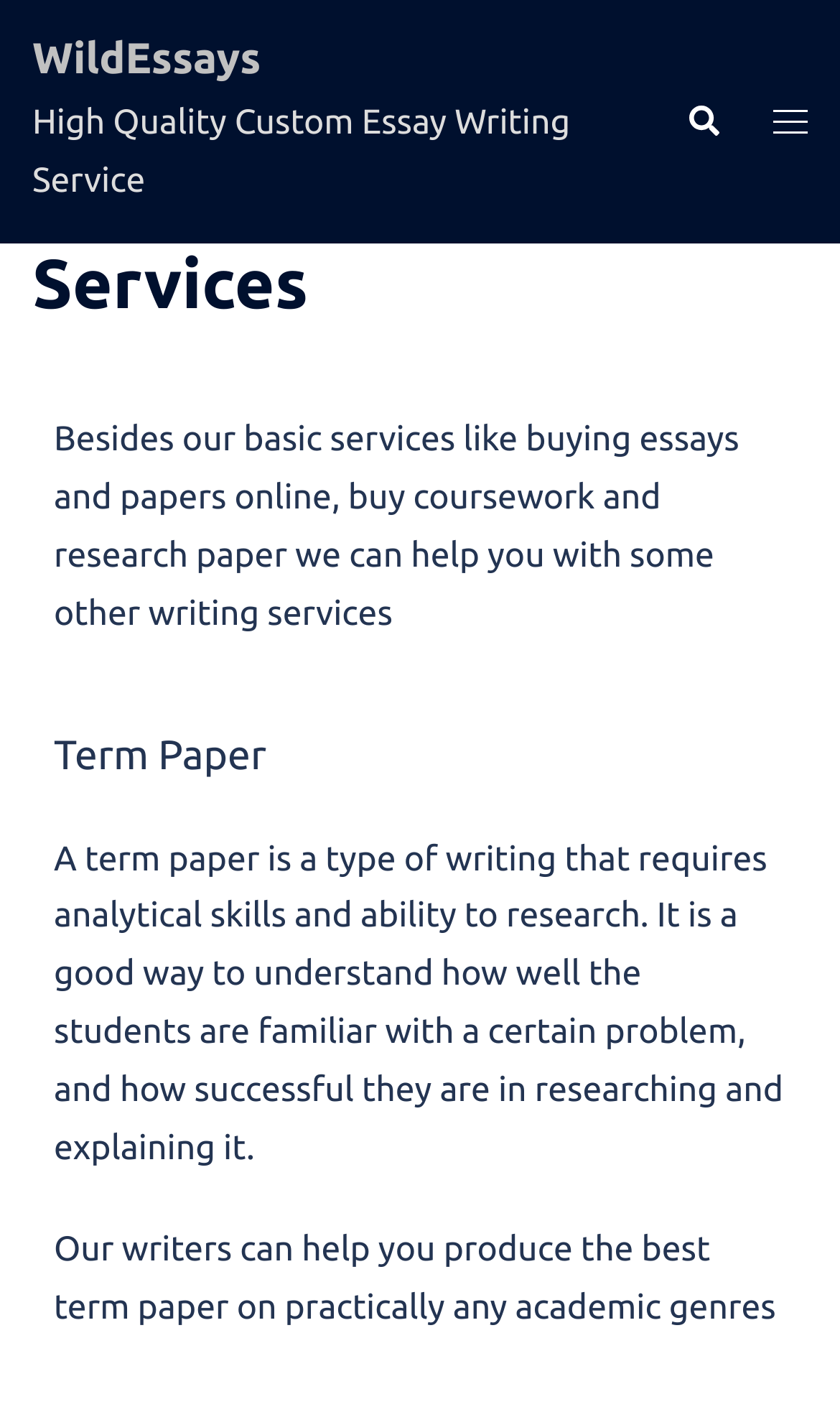Please find the bounding box coordinates in the format (top-left x, top-left y, bottom-right x, bottom-right y) for the given element description. Ensure the coordinates are floating point numbers between 0 and 1. Description: Toggle menu

[0.921, 0.066, 0.962, 0.107]